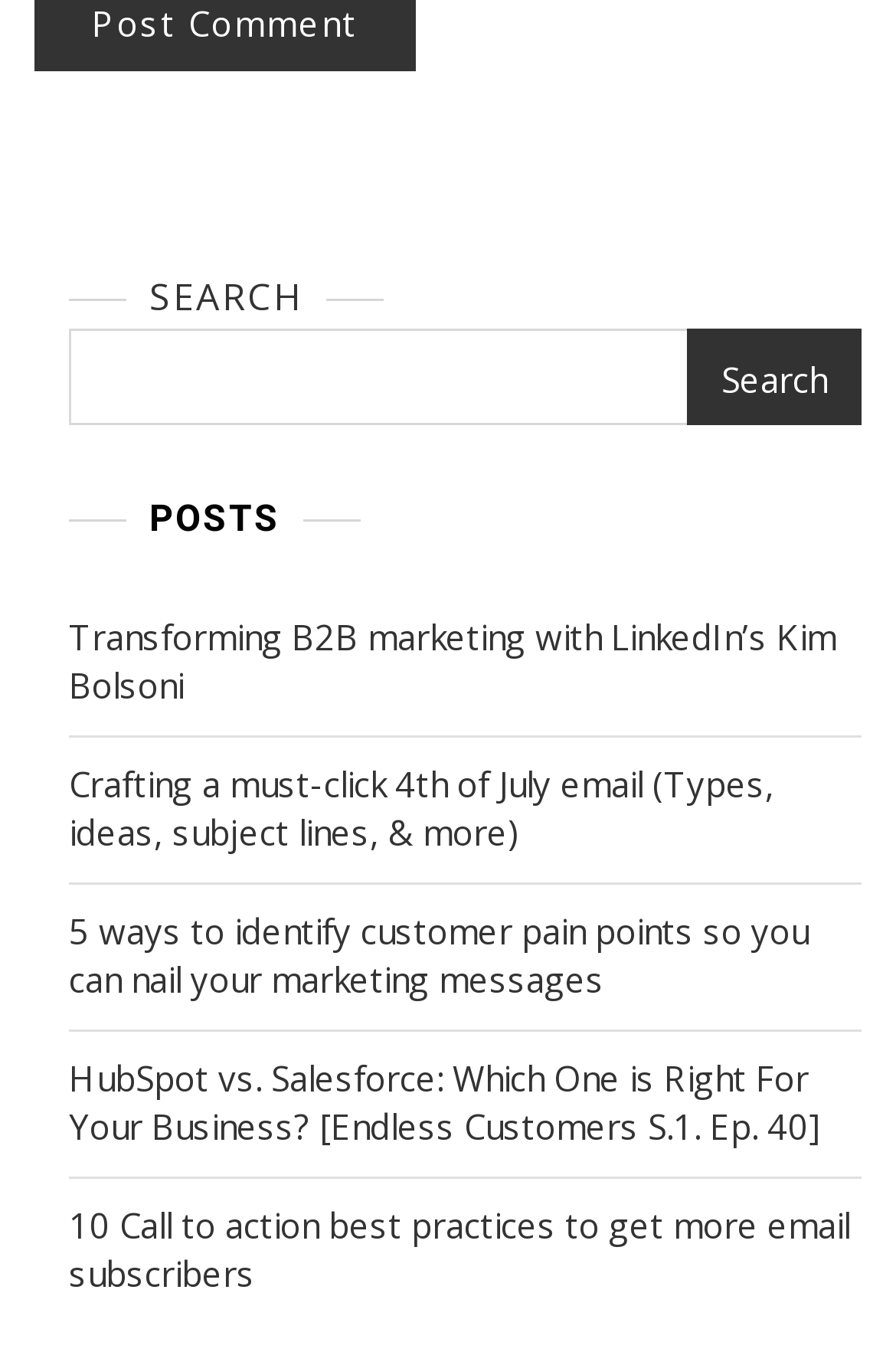What is the position of the search box on the webpage?
Craft a detailed and extensive response to the question.

The search box has a y1 coordinate of 0.241, which is smaller than the y1 coordinates of the other elements on the webpage. This suggests that the search box is located at the top of the webpage.